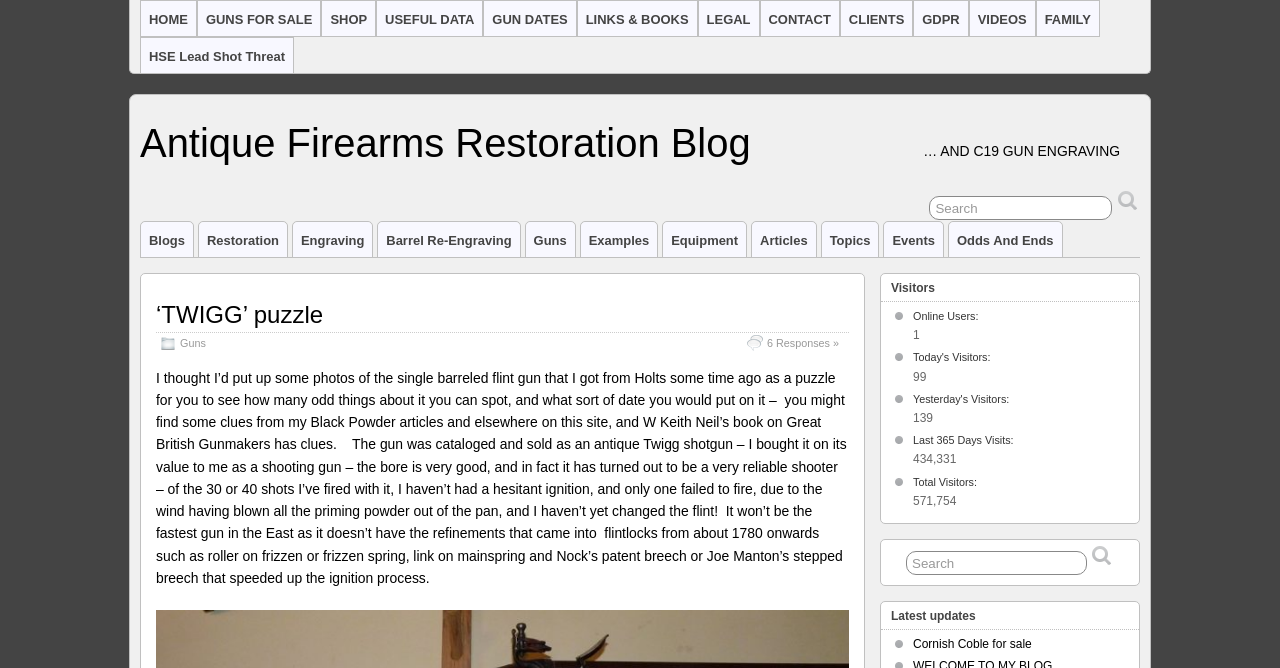Please use the details from the image to answer the following question comprehensively:
How many online users are there?

The webpage displays a section titled 'Visitors' which shows the number of online users, and the number is 99.